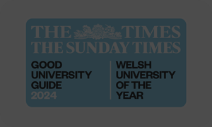Please answer the following question using a single word or phrase: 
What is the color scheme of the design?

Blue and white